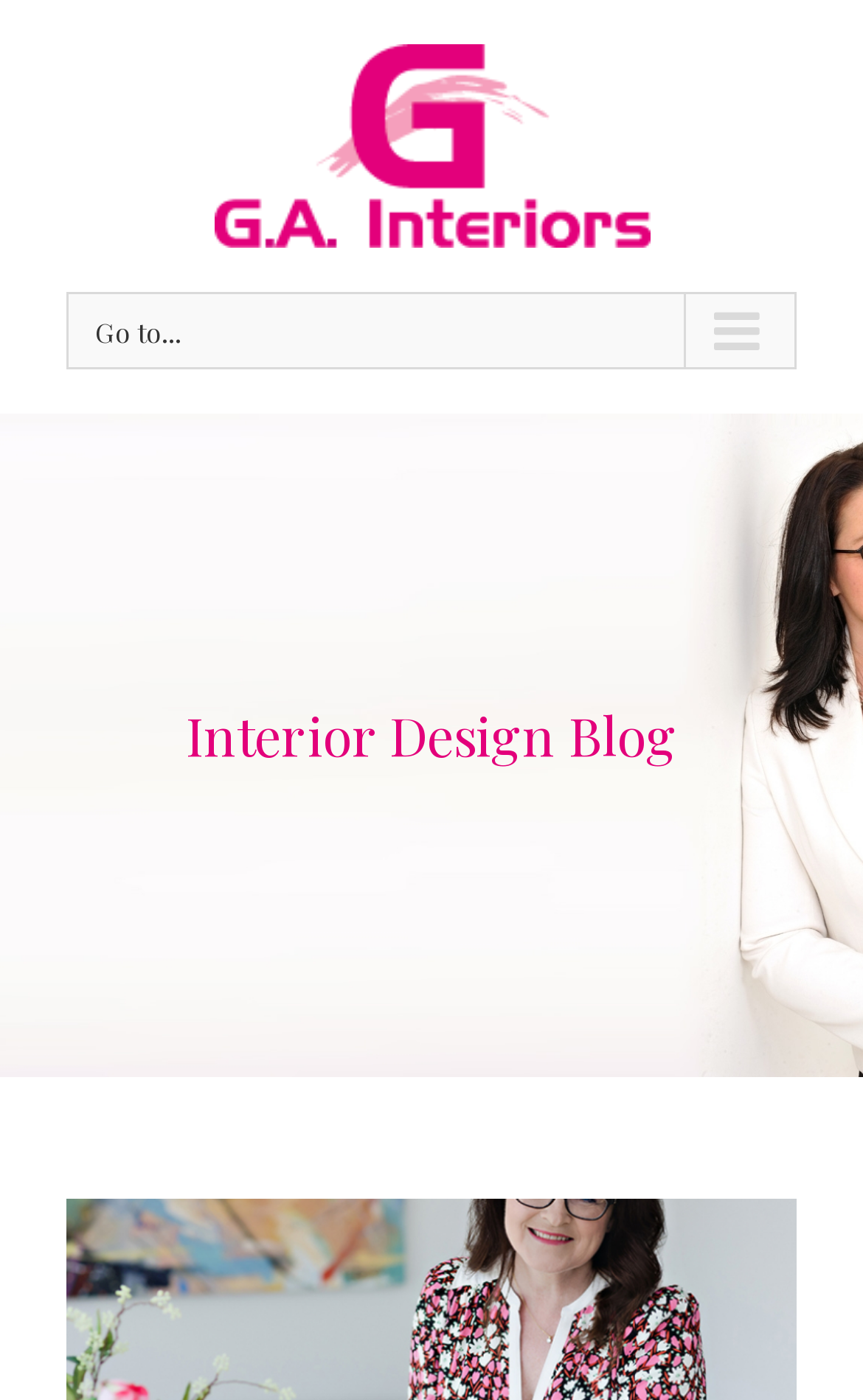Please provide the bounding box coordinates in the format (top-left x, top-left y, bottom-right x, bottom-right y). Remember, all values are floating point numbers between 0 and 1. What is the bounding box coordinate of the region described as: alt="G.A. Interiors"

[0.077, 0.032, 0.923, 0.177]